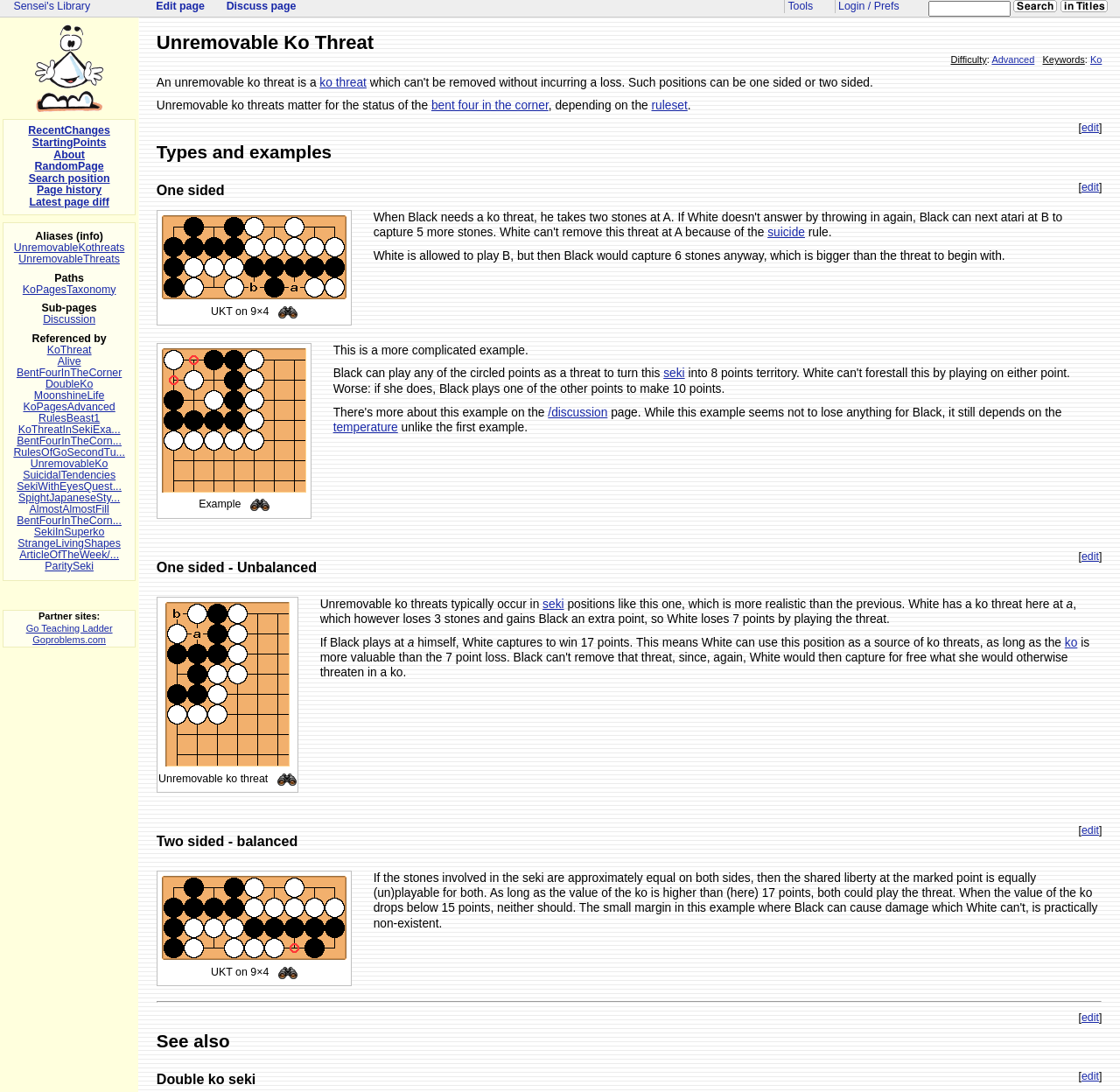How many types of ko threats are described on this webpage?
Give a one-word or short-phrase answer derived from the screenshot.

Three